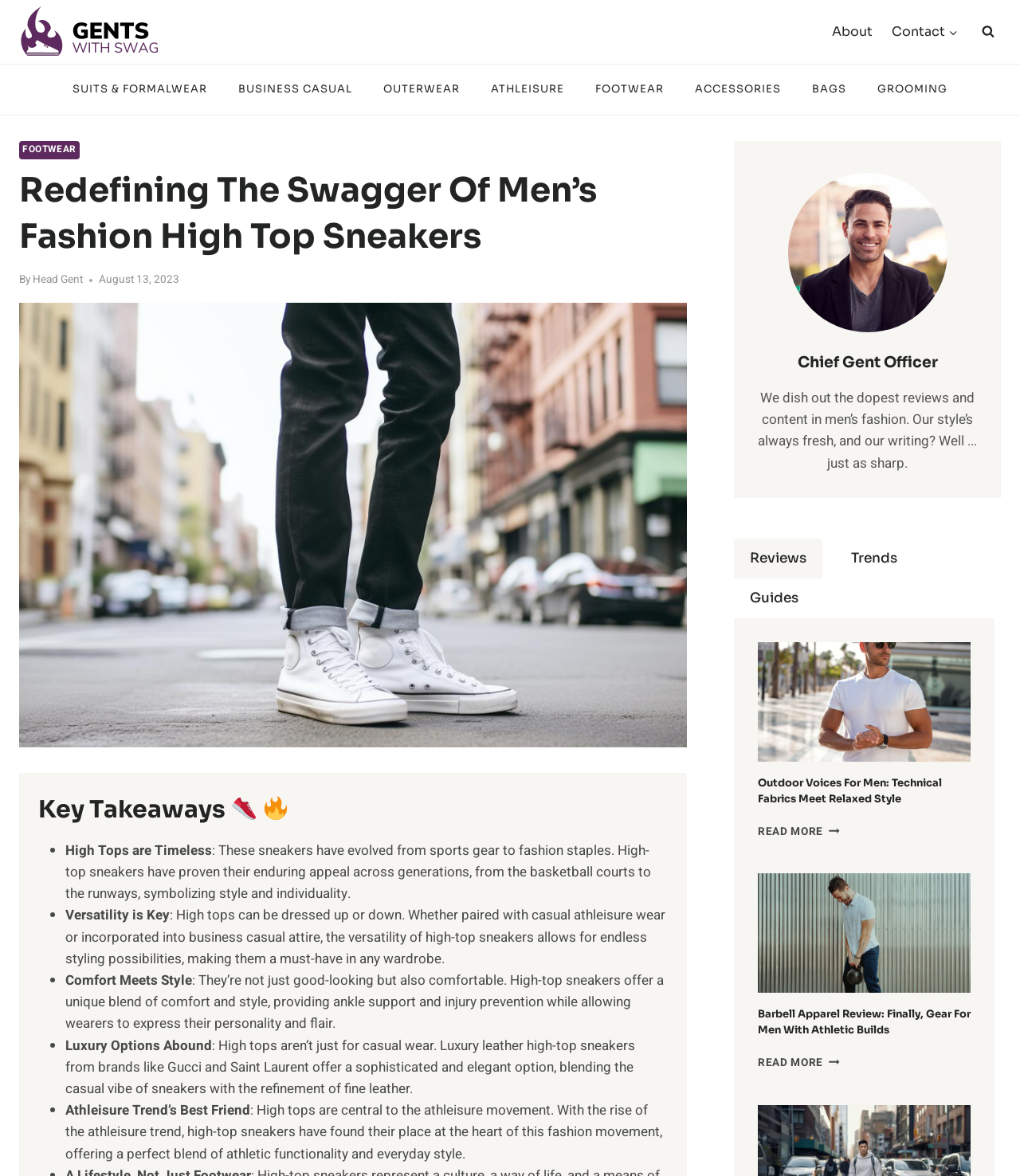Show the bounding box coordinates of the region that should be clicked to follow the instruction: "Click on the 'About' link."

[0.806, 0.012, 0.865, 0.042]